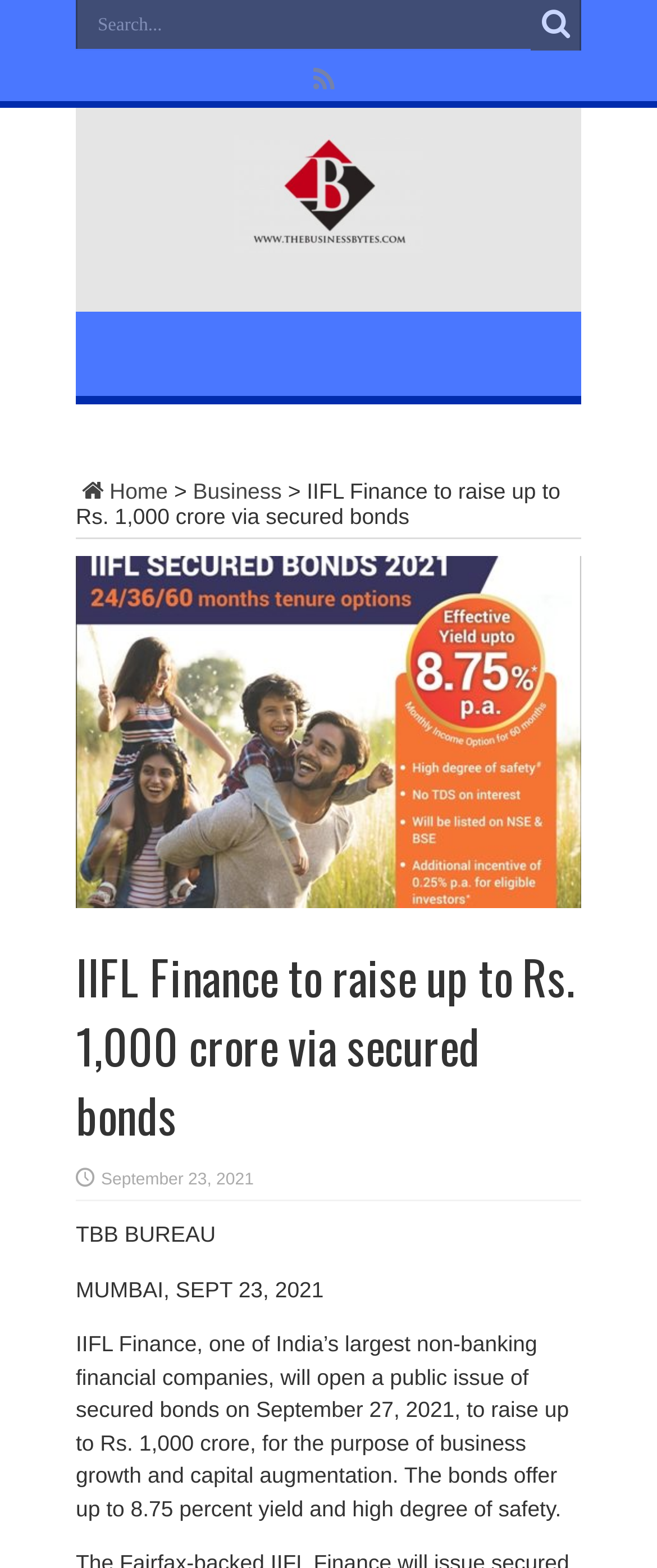Return the bounding box coordinates of the UI element that corresponds to this description: "The Business Bytes". The coordinates must be given as four float numbers in the range of 0 and 1, [left, top, right, bottom].

[0.356, 0.12, 0.644, 0.172]